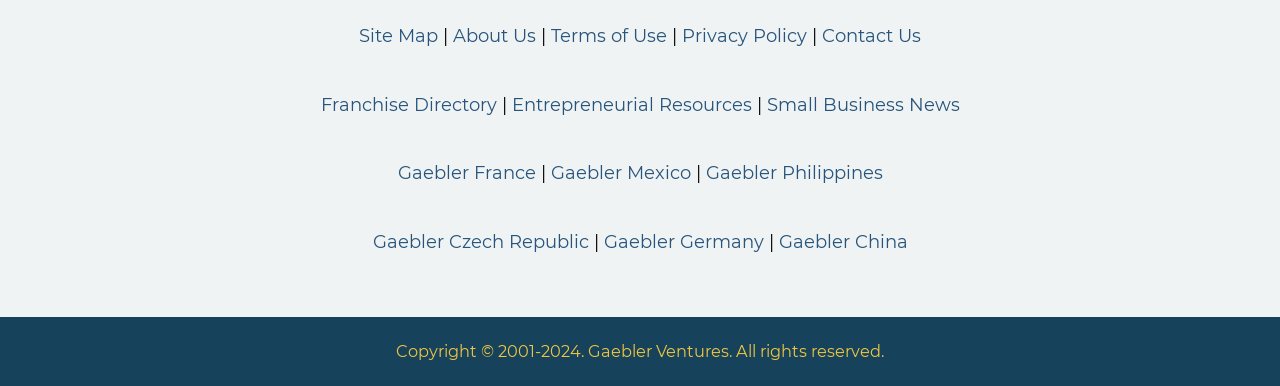Locate the UI element that matches the description Gaebler Philippines in the webpage screenshot. Return the bounding box coordinates in the format (top-left x, top-left y, bottom-right x, bottom-right y), with values ranging from 0 to 1.

[0.551, 0.421, 0.689, 0.478]